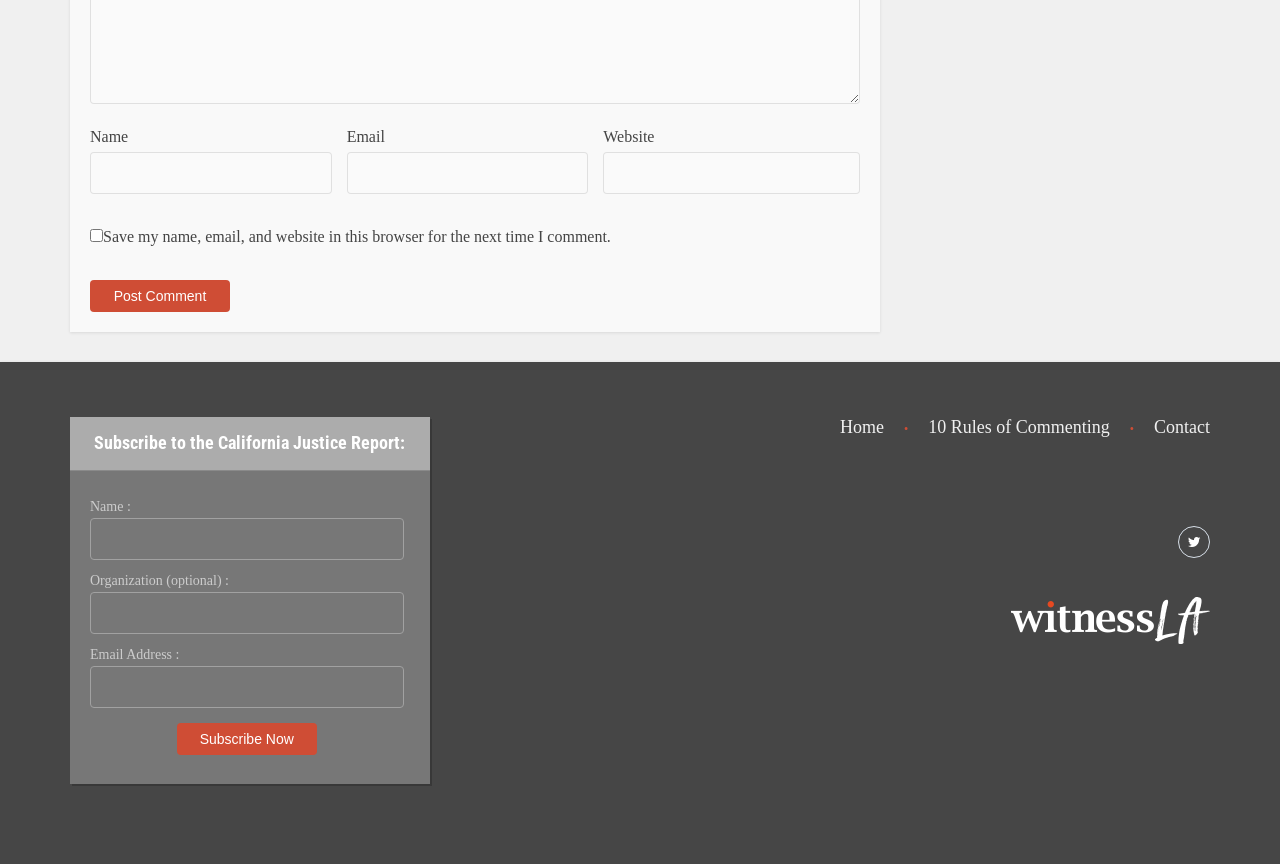Determine the bounding box coordinates for the region that must be clicked to execute the following instruction: "Enter your name".

[0.07, 0.175, 0.259, 0.224]